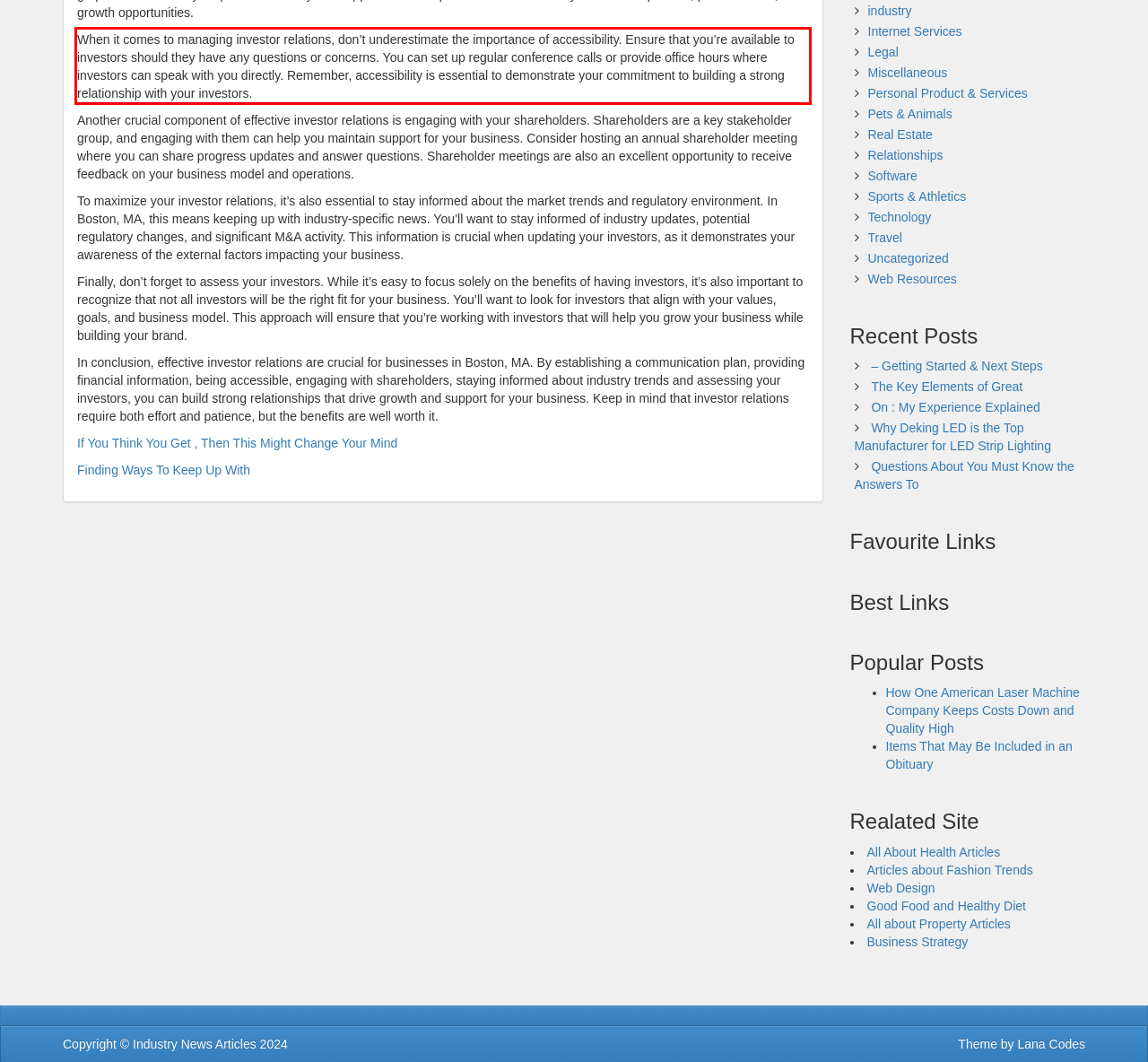You have a screenshot of a webpage with a UI element highlighted by a red bounding box. Use OCR to obtain the text within this highlighted area.

When it comes to managing investor relations, don’t underestimate the importance of accessibility. Ensure that you’re available to investors should they have any questions or concerns. You can set up regular conference calls or provide office hours where investors can speak with you directly. Remember, accessibility is essential to demonstrate your commitment to building a strong relationship with your investors.